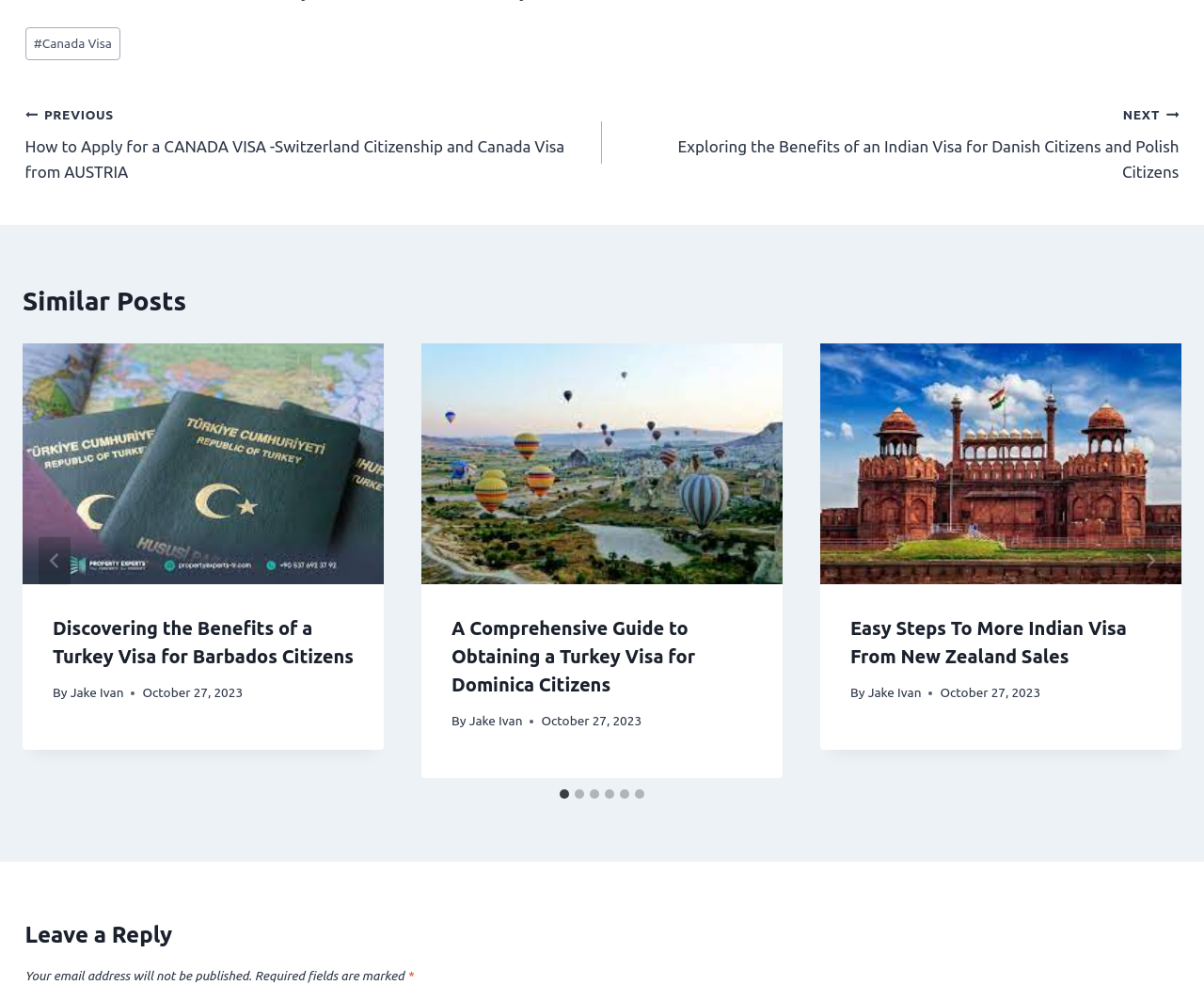Find the bounding box coordinates of the clickable region needed to perform the following instruction: "Go to the 'PREVIOUS' post". The coordinates should be provided as four float numbers between 0 and 1, i.e., [left, top, right, bottom].

[0.021, 0.102, 0.5, 0.188]